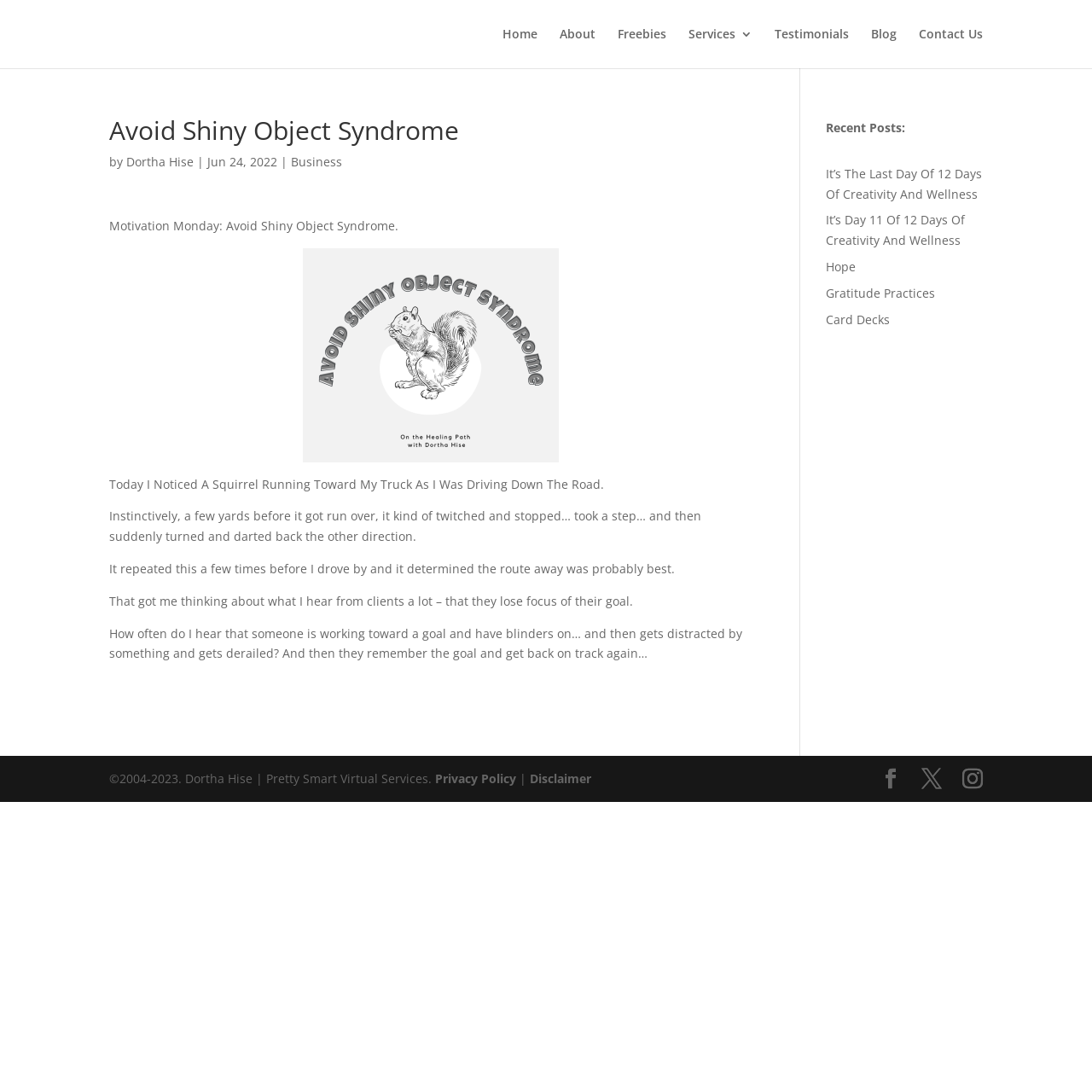What is the date of the article? Refer to the image and provide a one-word or short phrase answer.

Jun 24, 2022